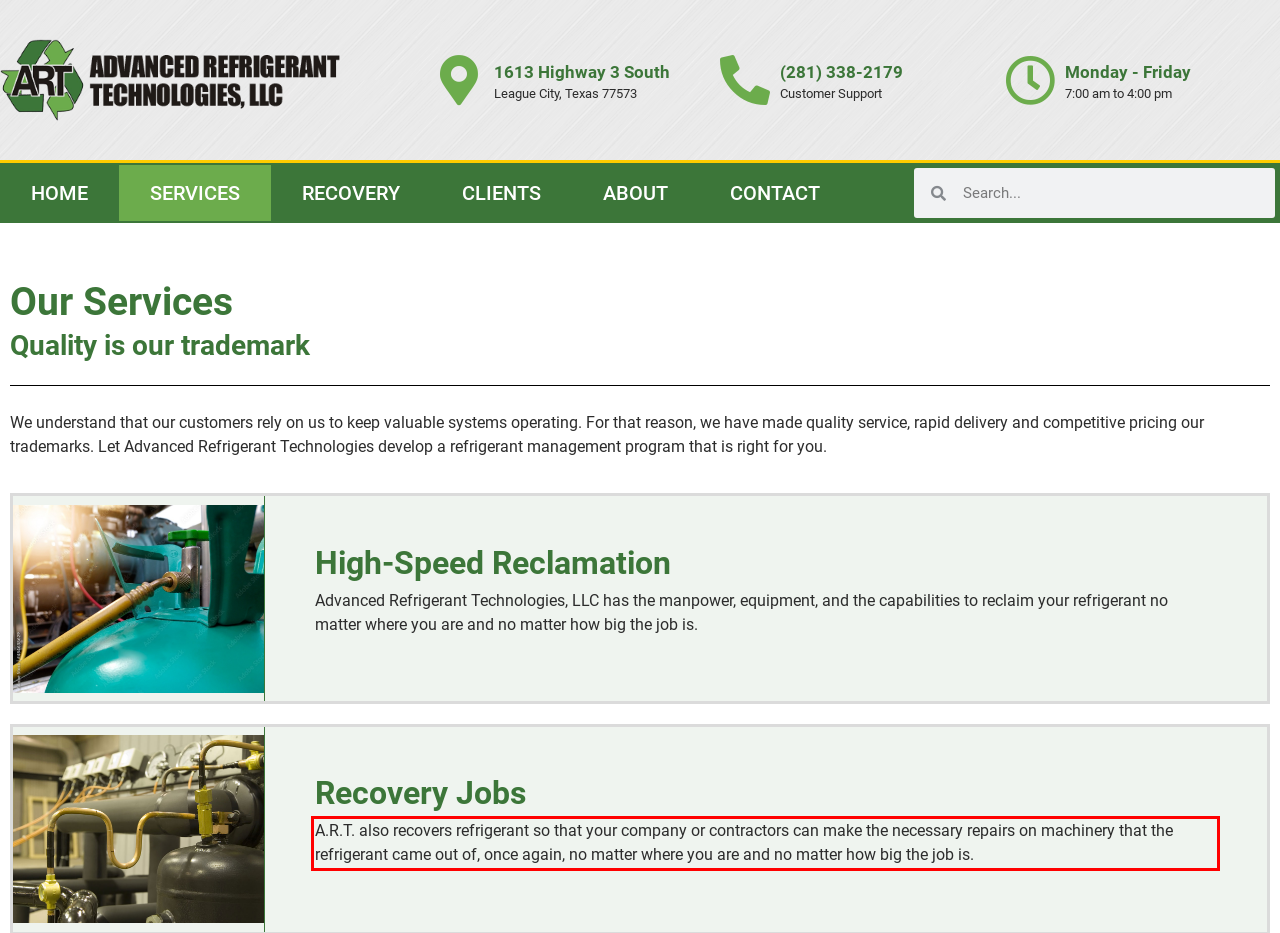Please take the screenshot of the webpage, find the red bounding box, and generate the text content that is within this red bounding box.

A.R.T. also recovers refrigerant so that your company or contractors can make the necessary repairs on machinery that the refrigerant came out of, once again, no matter where you are and no matter how big the job is.